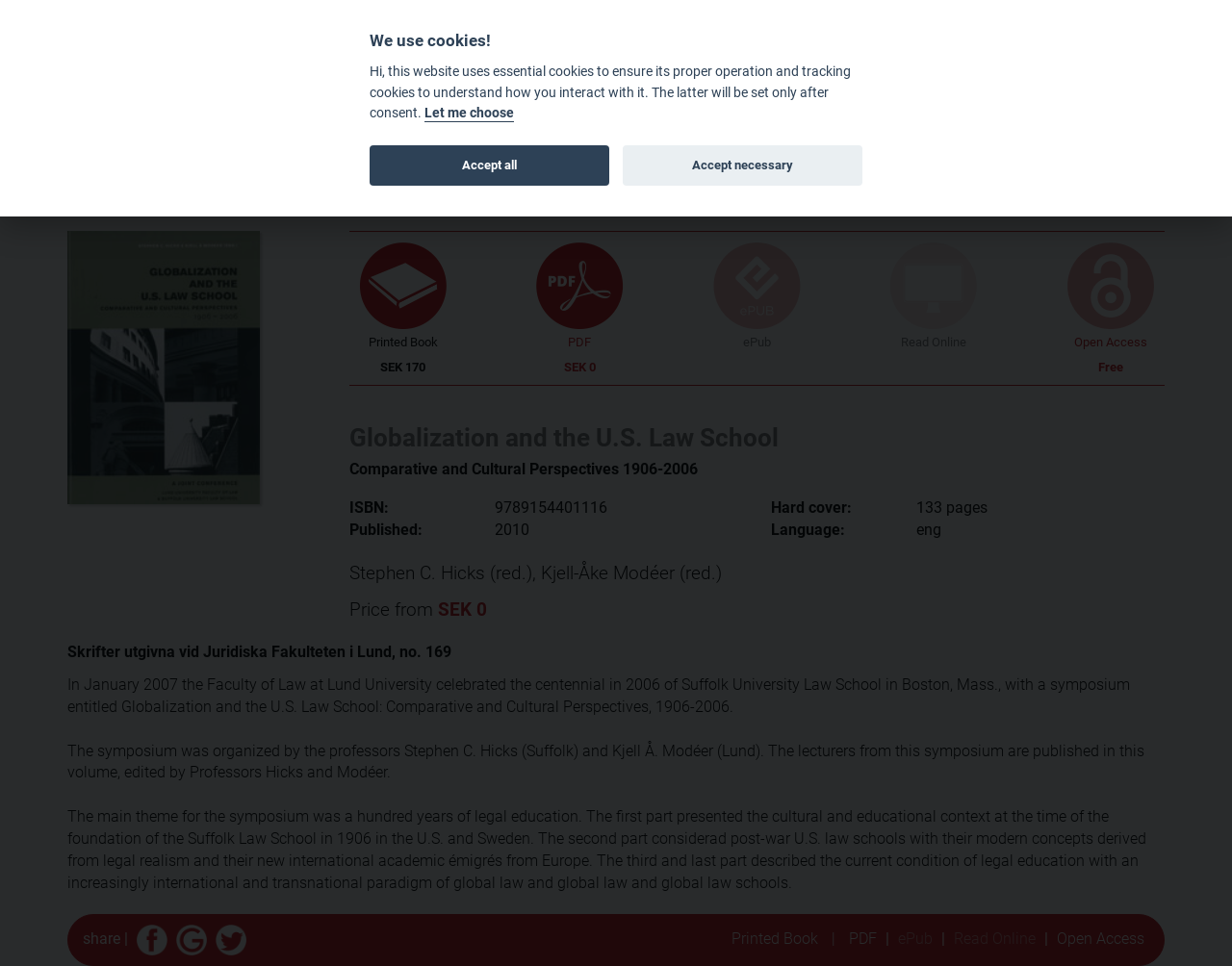Please specify the bounding box coordinates of the element that should be clicked to execute the given instruction: 'Click on the Home link'. Ensure the coordinates are four float numbers between 0 and 1, expressed as [left, top, right, bottom].

[0.262, 0.098, 0.312, 0.136]